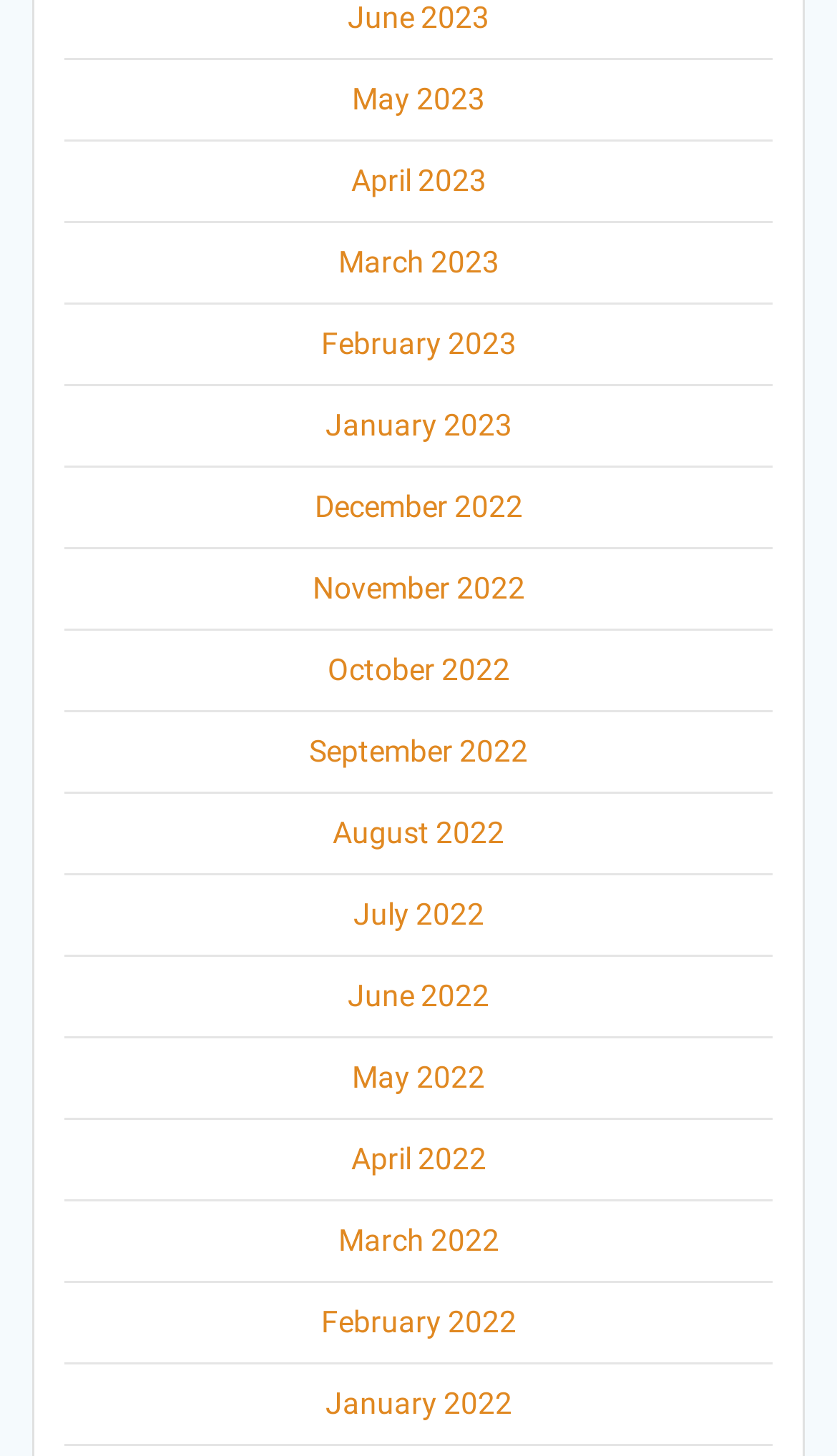From the image, can you give a detailed response to the question below:
How many months are listed in the year 2022?

I counted the number of links in the list that correspond to the year 2022, and there are 12 links, each representing a month from January 2022 to December 2022.